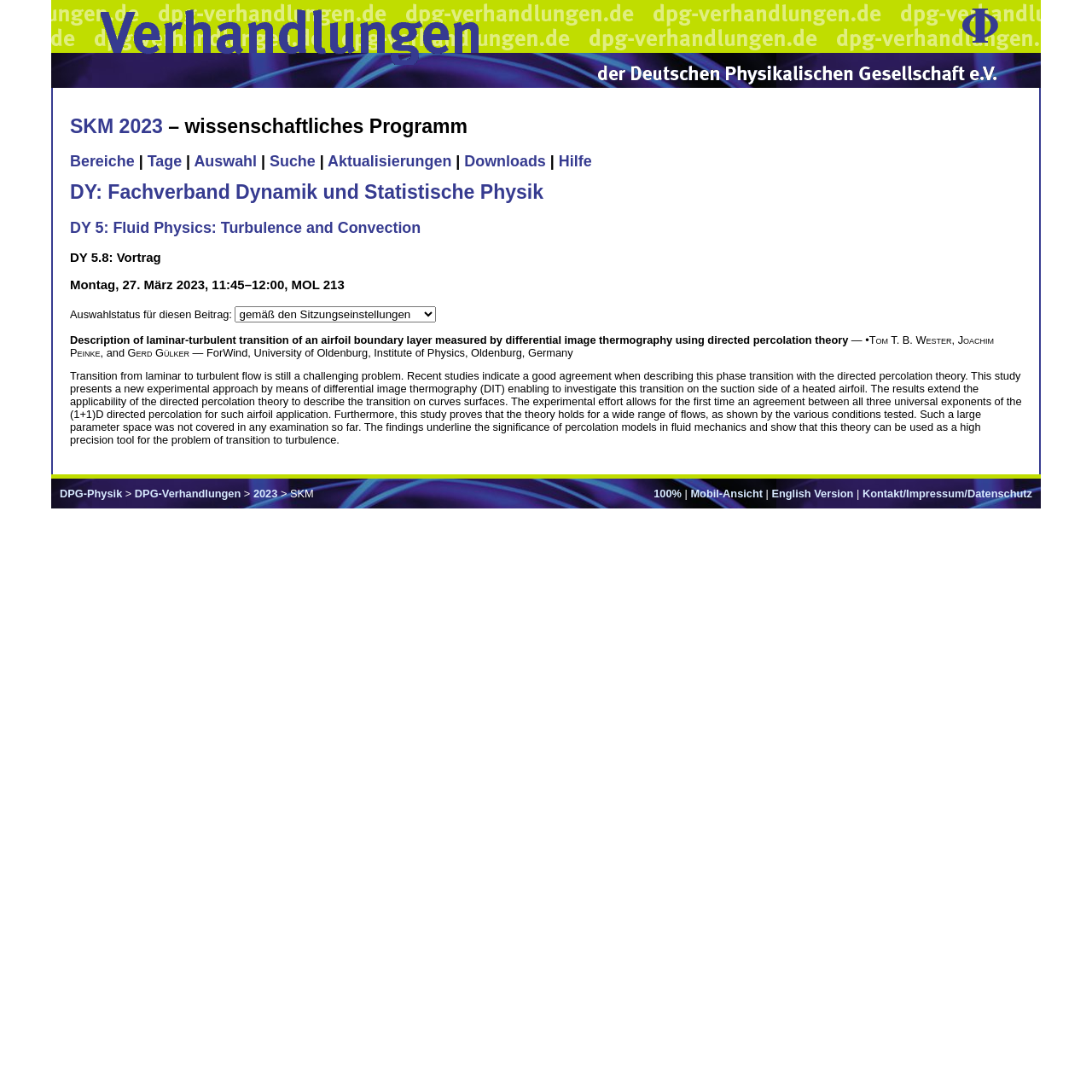Find the bounding box coordinates of the UI element according to this description: "Suche".

[0.247, 0.14, 0.289, 0.156]